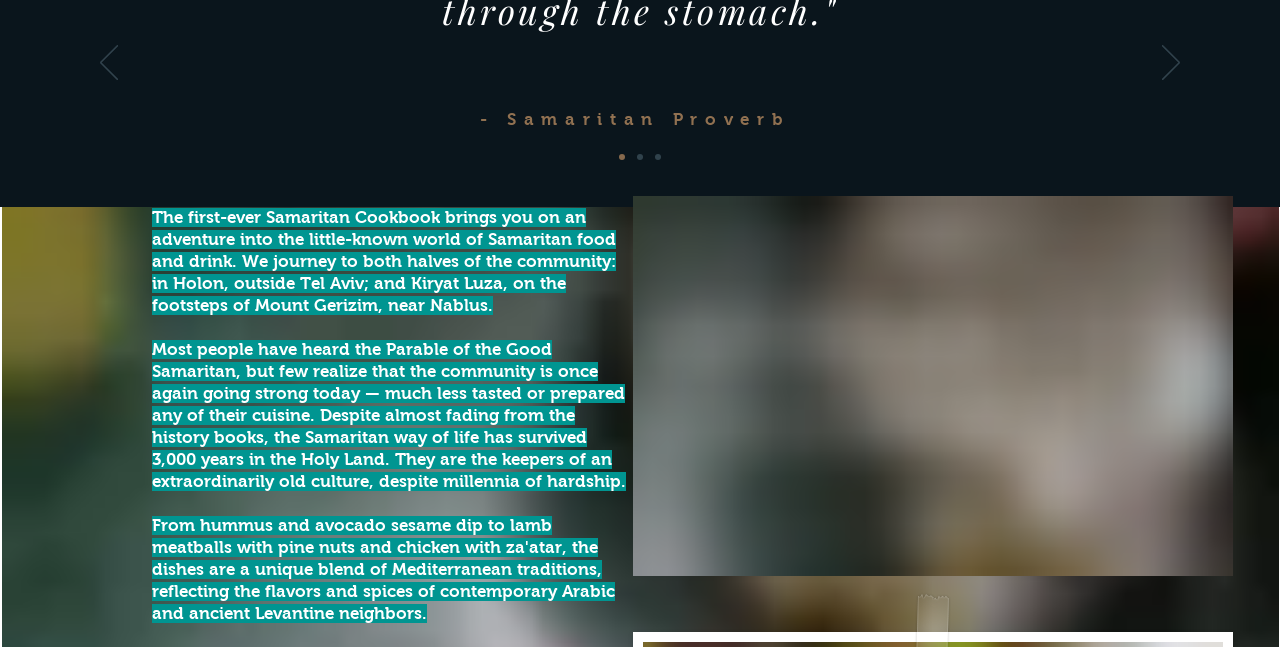What is the name of the cookbook?
Answer the question with a thorough and detailed explanation.

The name of the cookbook can be found in the link 'Samaritan Cookbook' which is located below the text 'The first-ever' and above the text 'brings you on an adventure into the little-known world of Samaritan food and drink.'